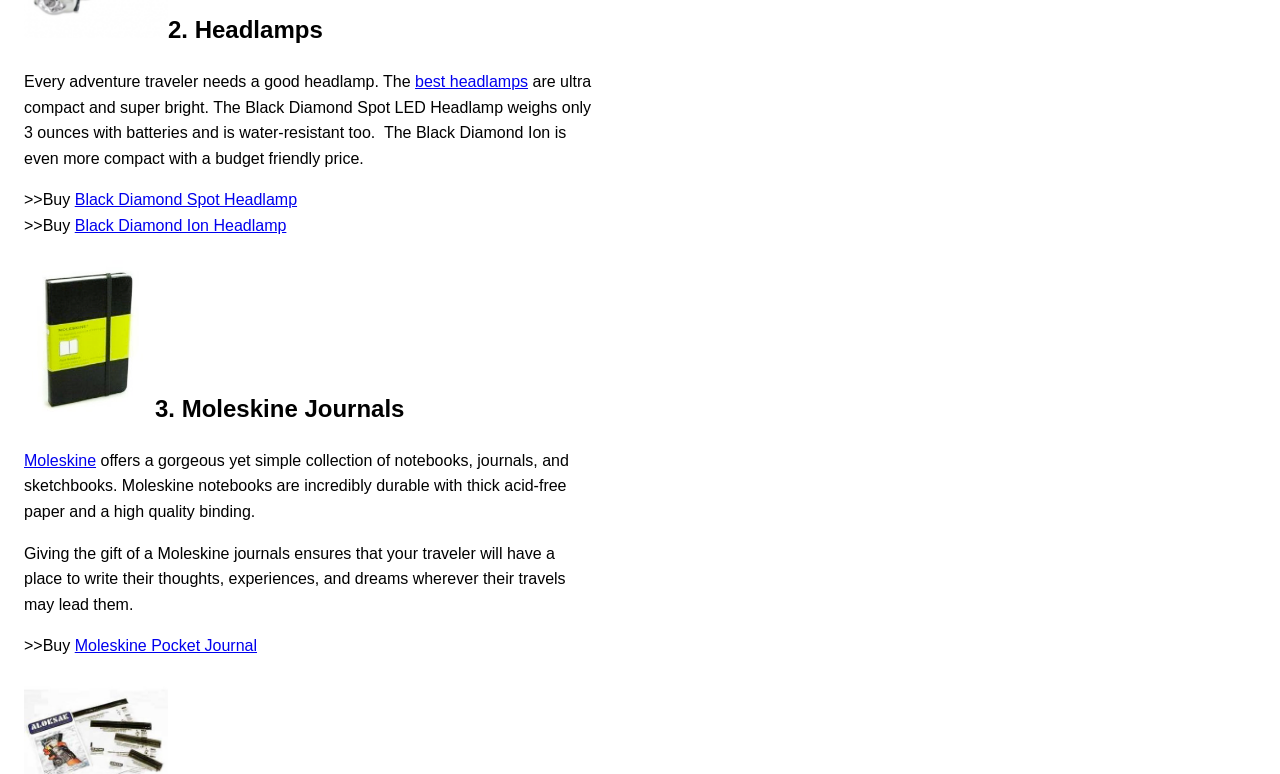Determine the bounding box for the UI element as described: "Black Diamond Spot Headlamp". The coordinates should be represented as four float numbers between 0 and 1, formatted as [left, top, right, bottom].

[0.058, 0.247, 0.232, 0.269]